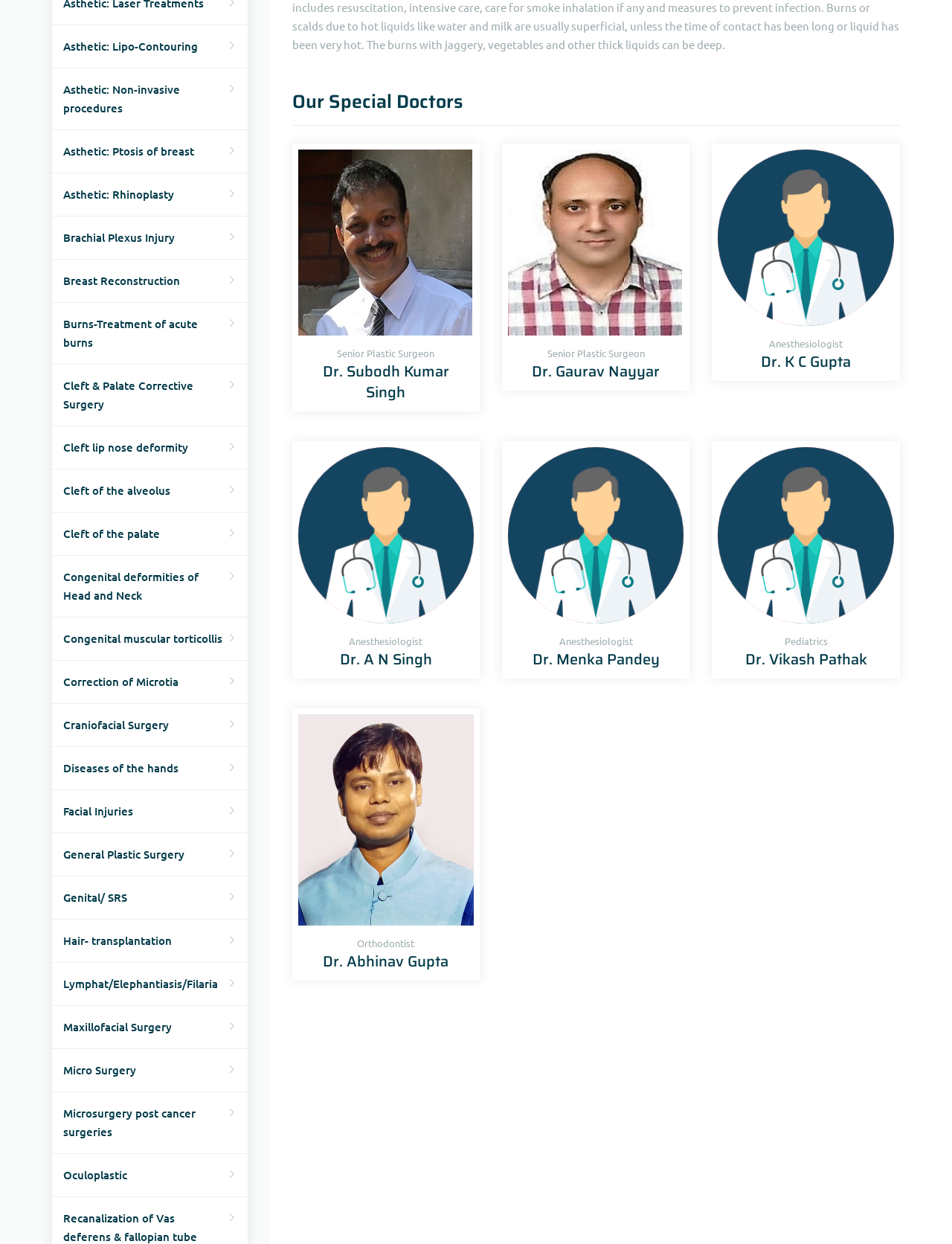Please identify the bounding box coordinates for the region that you need to click to follow this instruction: "Explore Micro Surgery".

[0.055, 0.843, 0.26, 0.877]